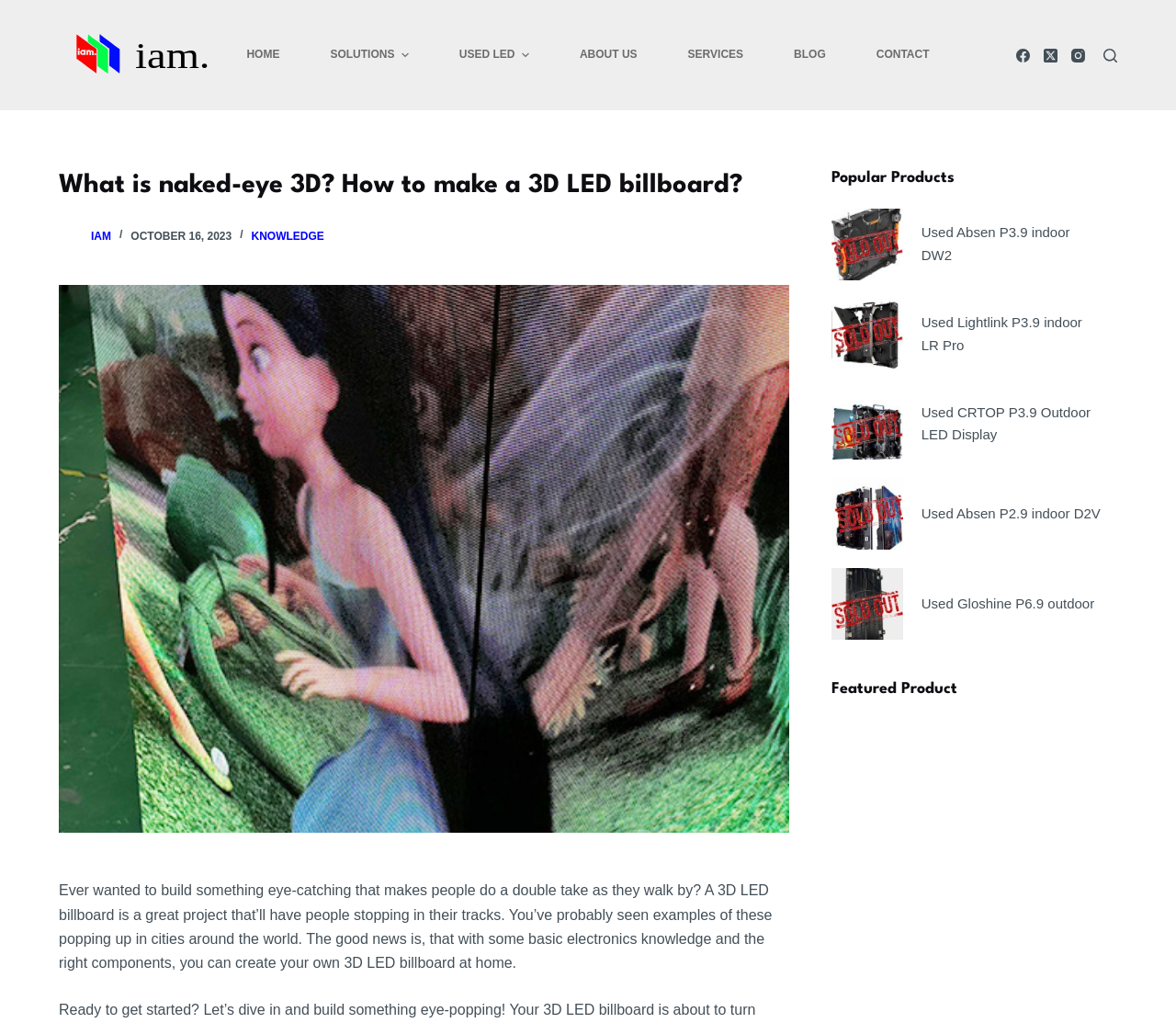Find and specify the bounding box coordinates that correspond to the clickable region for the instruction: "Go to the 'IAMLEDWALL' homepage".

[0.05, 0.031, 0.204, 0.076]